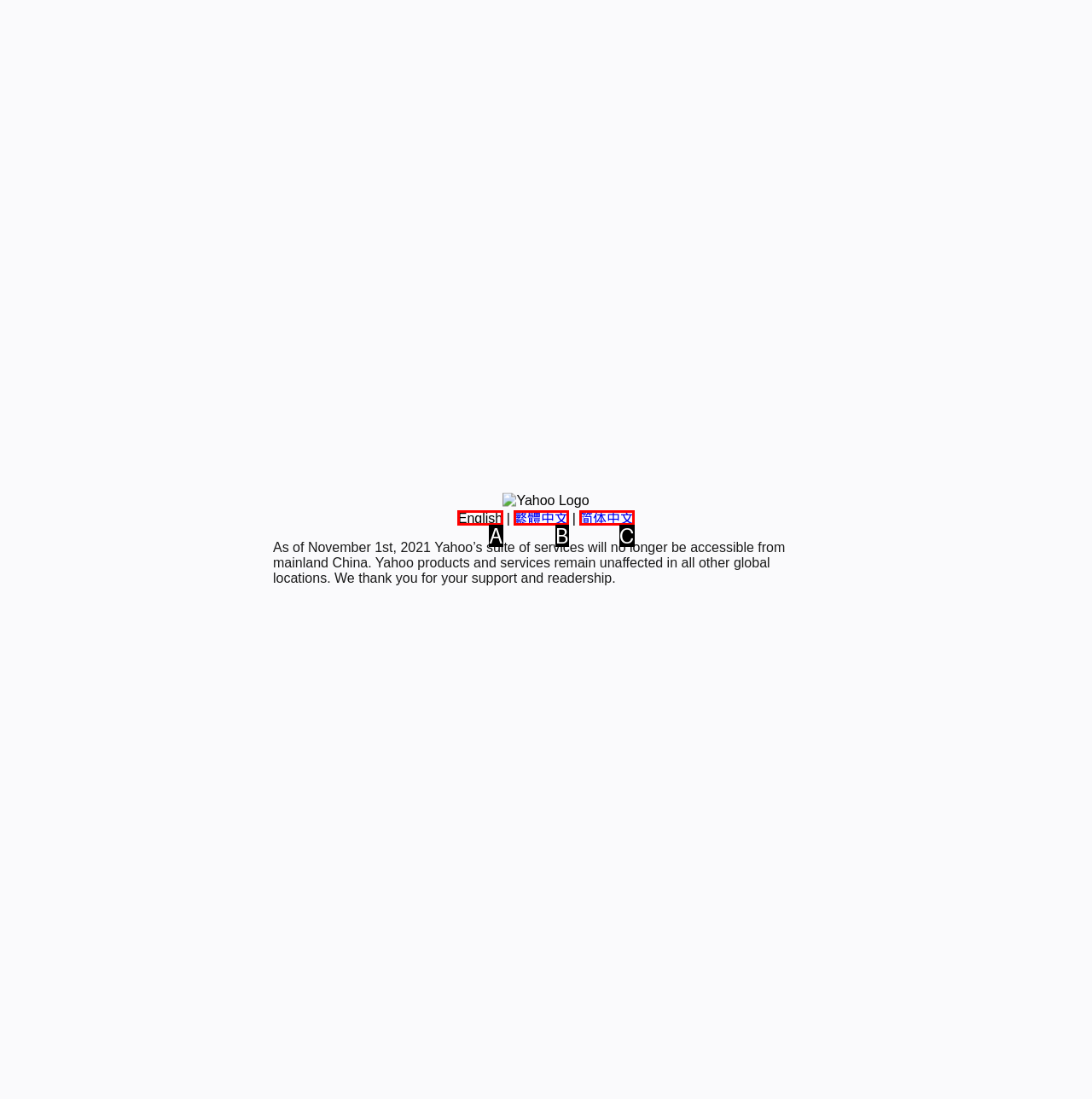From the given choices, determine which HTML element matches the description: English. Reply with the appropriate letter.

A